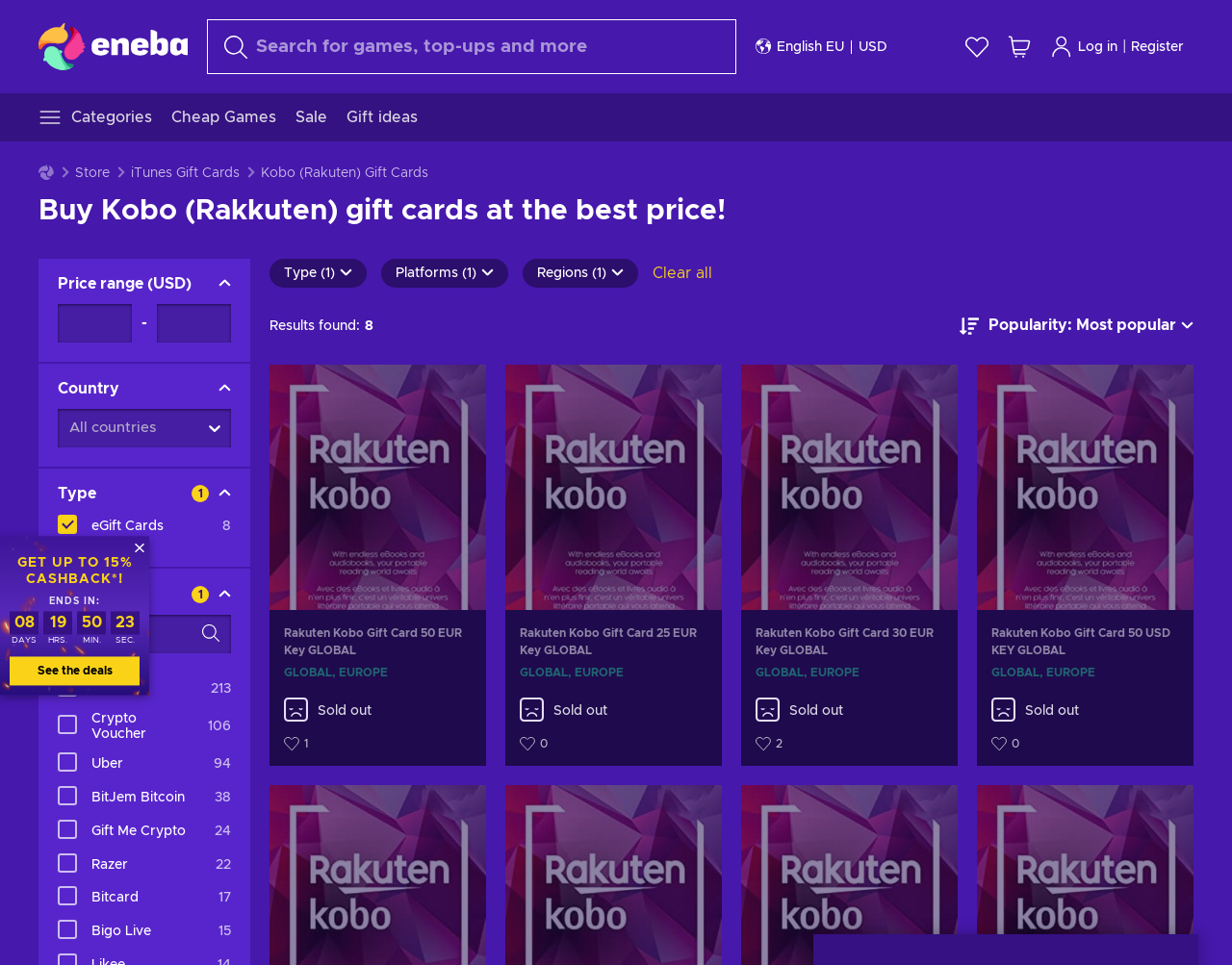What is the 'Clear all' button for?
Answer the question with just one word or phrase using the image.

Resetting filters